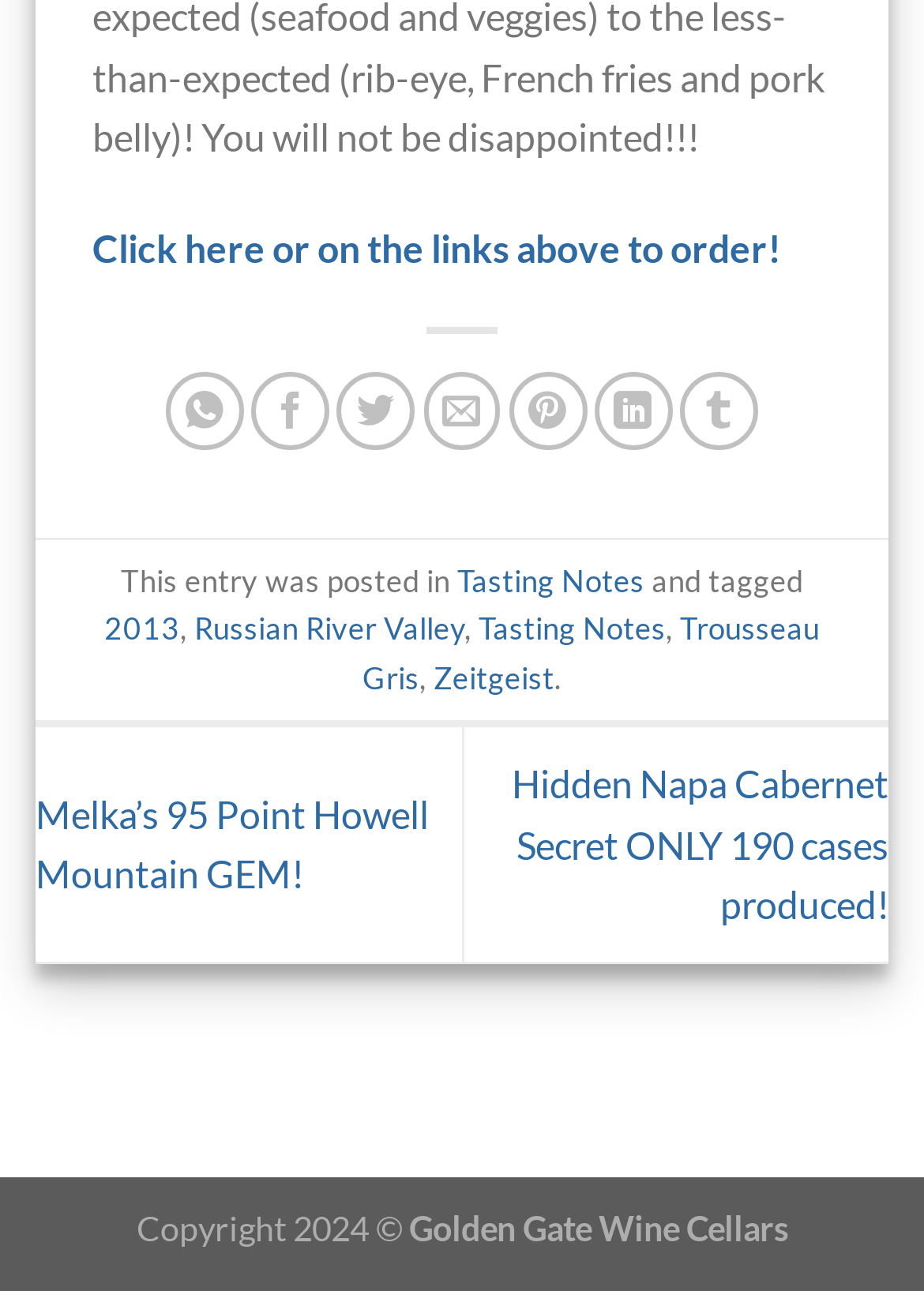How many cases of Hidden Napa Cabernet were produced?
Look at the webpage screenshot and answer the question with a detailed explanation.

I found the answer by reading the link text 'Hidden Napa Cabernet Secret ONLY 190 cases produced!' which is located near the bottom of the webpage.